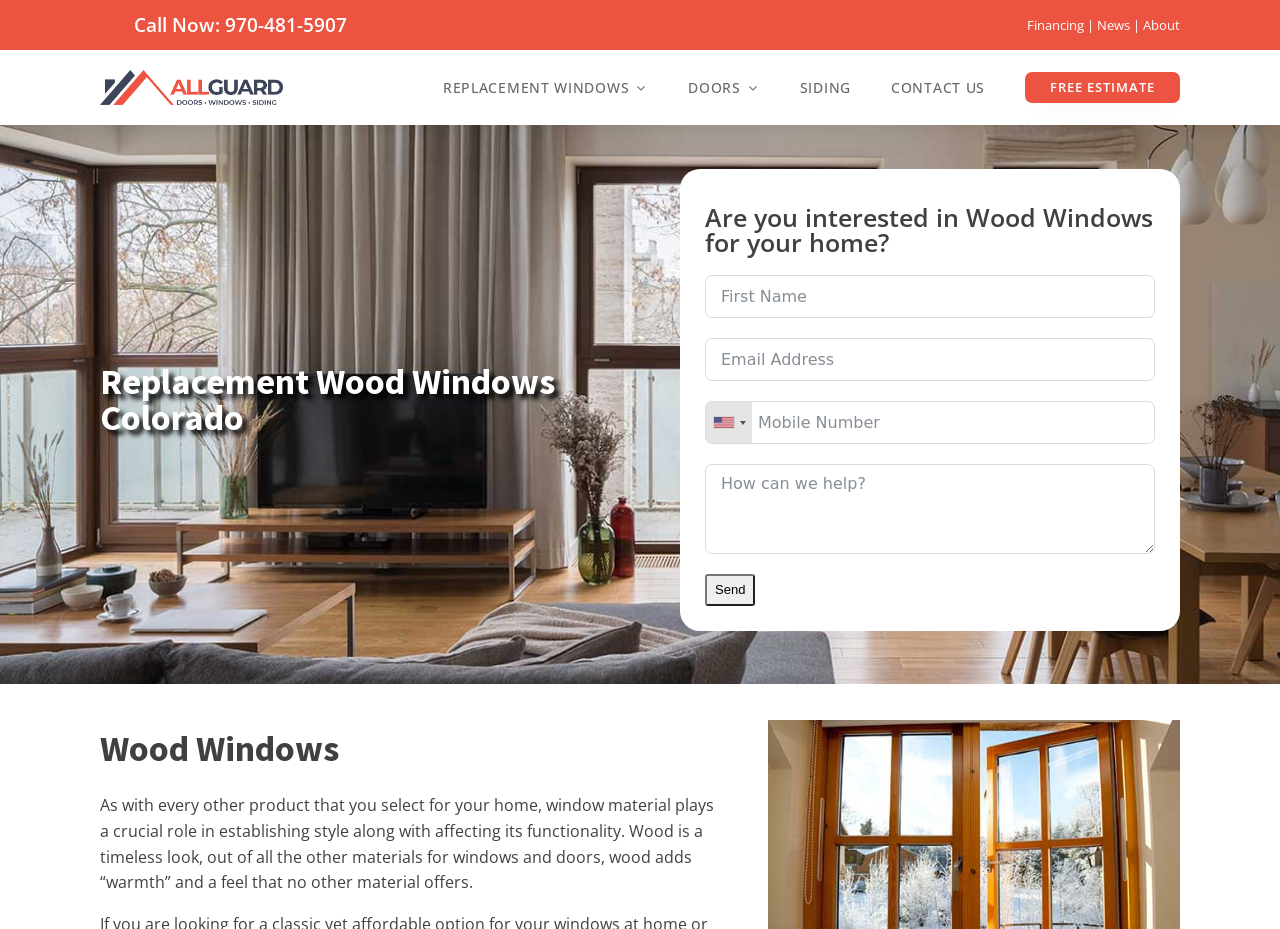Locate the bounding box coordinates of the area that needs to be clicked to fulfill the following instruction: "Request a free estimate". The coordinates should be in the format of four float numbers between 0 and 1, namely [left, top, right, bottom].

[0.801, 0.078, 0.922, 0.111]